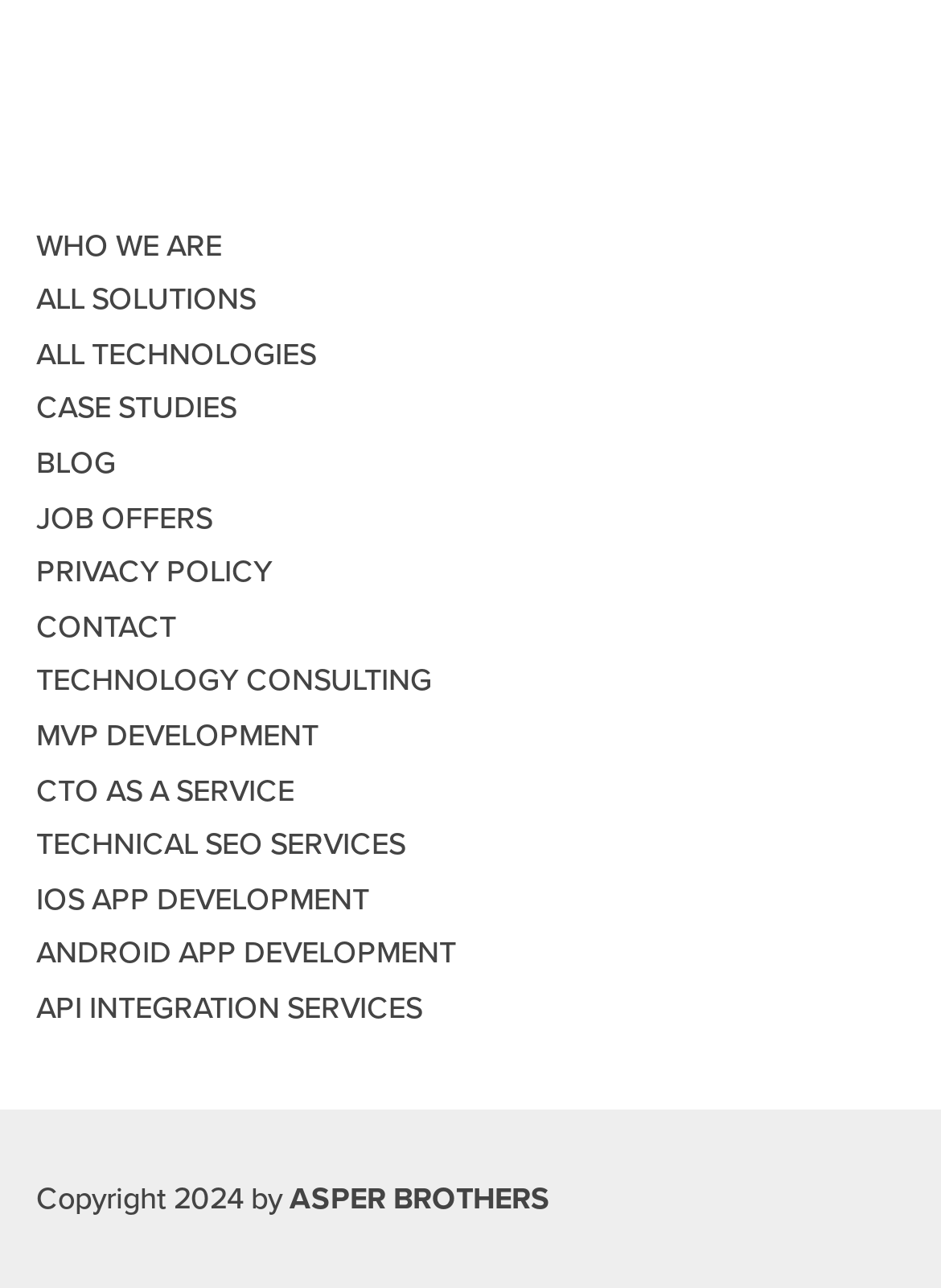What year is the copyright for?
Refer to the screenshot and answer in one word or phrase.

2024